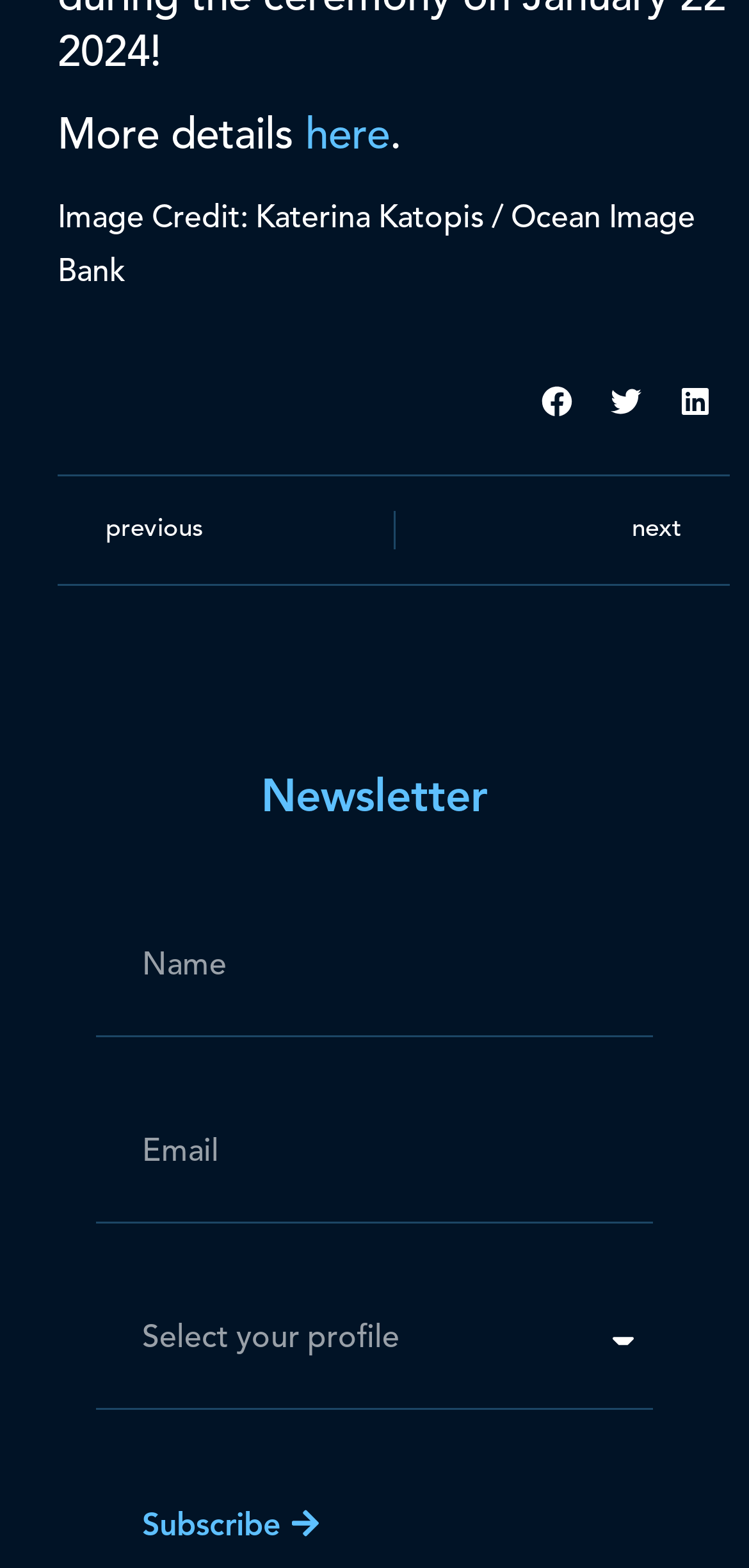Please specify the bounding box coordinates of the area that should be clicked to accomplish the following instruction: "Read privacy and disclaimer". The coordinates should consist of four float numbers between 0 and 1, i.e., [left, top, right, bottom].

None